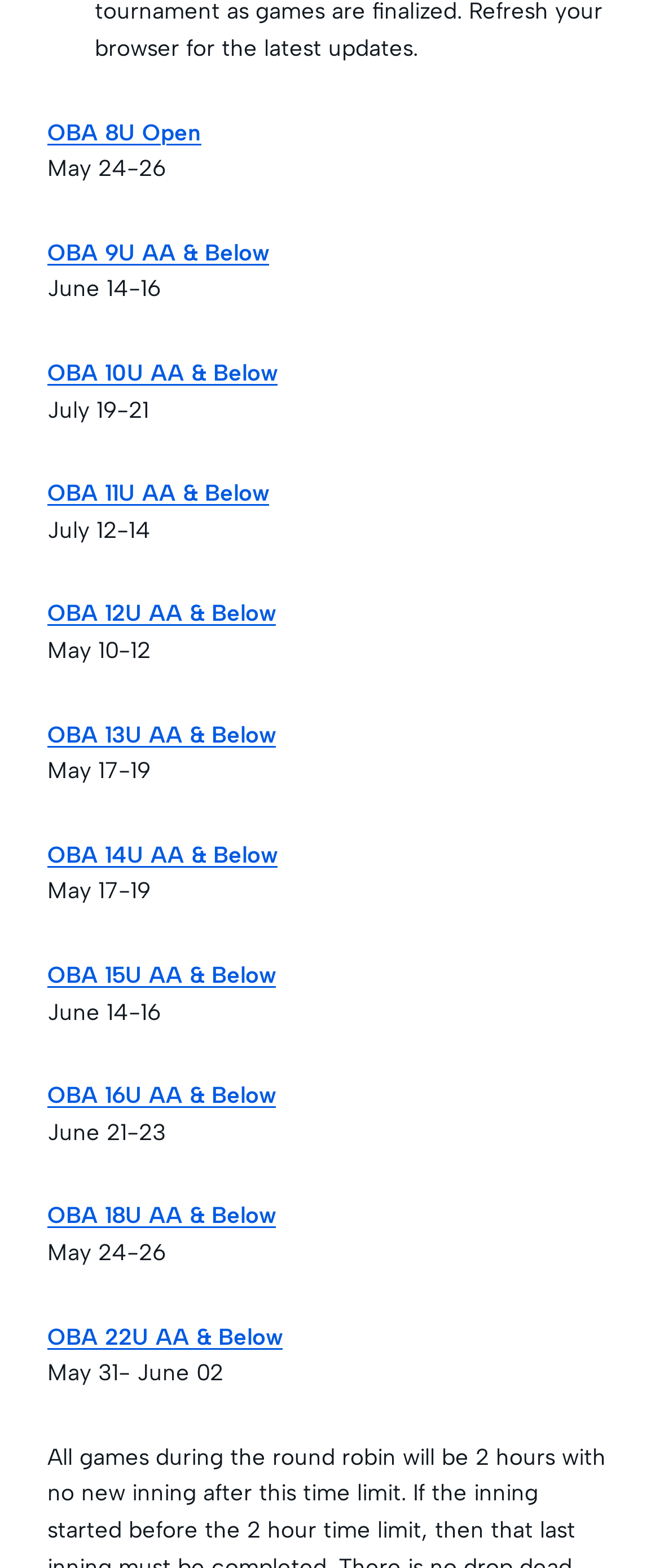Could you determine the bounding box coordinates of the clickable element to complete the instruction: "click OBA 8U Open"? Provide the coordinates as four float numbers between 0 and 1, i.e., [left, top, right, bottom].

[0.072, 0.075, 0.305, 0.092]